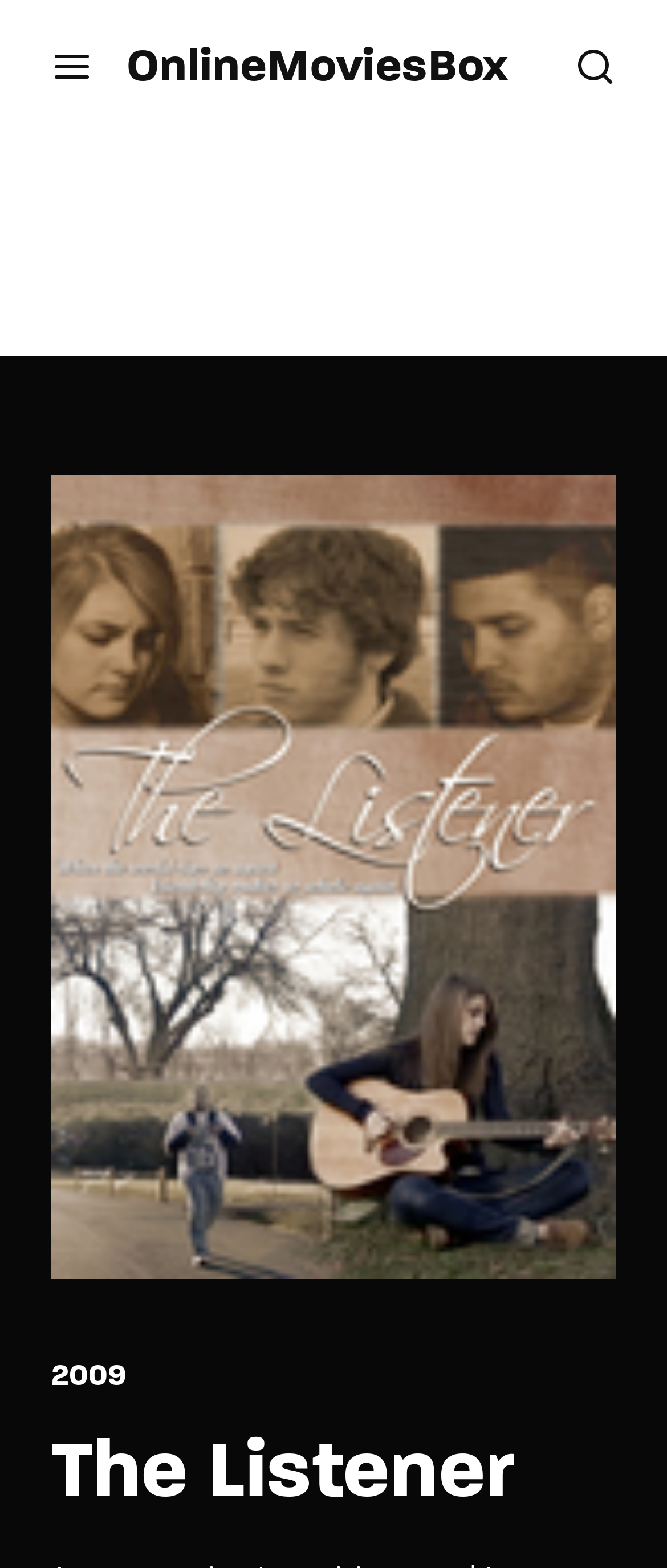Provide a one-word or one-phrase answer to the question:
What is the label of the first textbox in the login tabpanel?

Username or Email Address